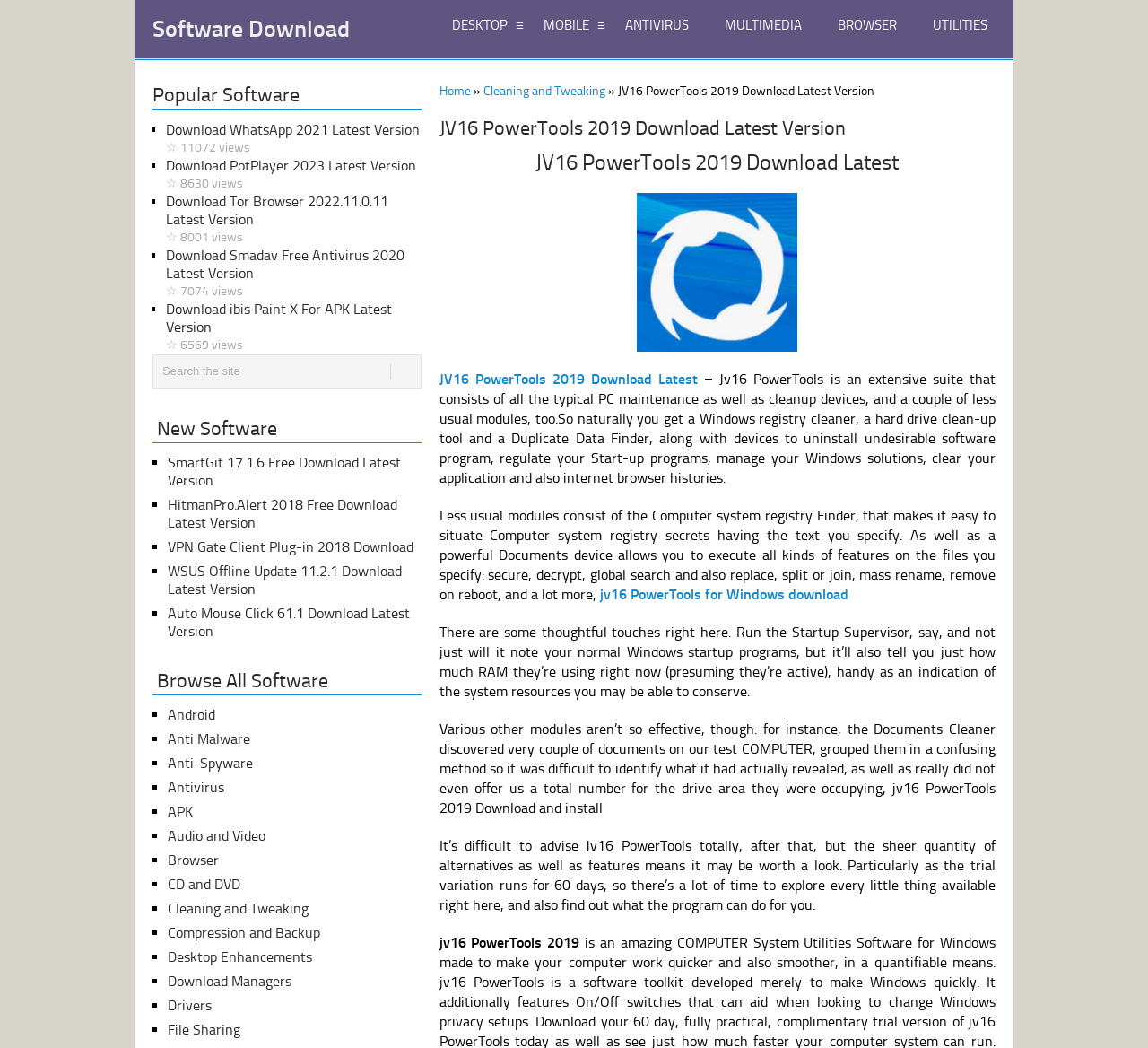Offer a meticulous caption that includes all visible features of the webpage.

This webpage is about JV16 PowerTools 2019, a PC maintenance and cleanup suite. At the top, there is a heading "Software Download" with a link to the same text. Below it, there are several links to different categories, including "DESKTOP", "MOBILE", "ANTIVIRUS", "MULTIMEDIA", "BROWSER", and "UTILITIES". 

To the right of these links, there is a navigation menu with links to "Home", "Cleaning and Tweaking", and "JV16 PowerTools 2019 Download Latest Version". Below the navigation menu, there is a heading "JV16 PowerTools 2019 Download Latest Version" with a brief description of the software. 

Next to the heading, there is an image related to JV16 PowerTools 2019. Below the image, there are several paragraphs of text describing the features and capabilities of the software, including its ability to clean up the Windows registry, uninstall unwanted software, and manage startup programs. 

On the right side of the page, there is a section titled "Popular Software" with a list of links to other software downloads, including WhatsApp, PotPlayer, and Tor Browser. Below this section, there is a search bar with a button to search the site. 

Further down the page, there are sections titled "New Software" and "Browse All Software", each with lists of links to various software categories, including Android, Anti Malware, Anti-Spyware, Antivirus, and more.